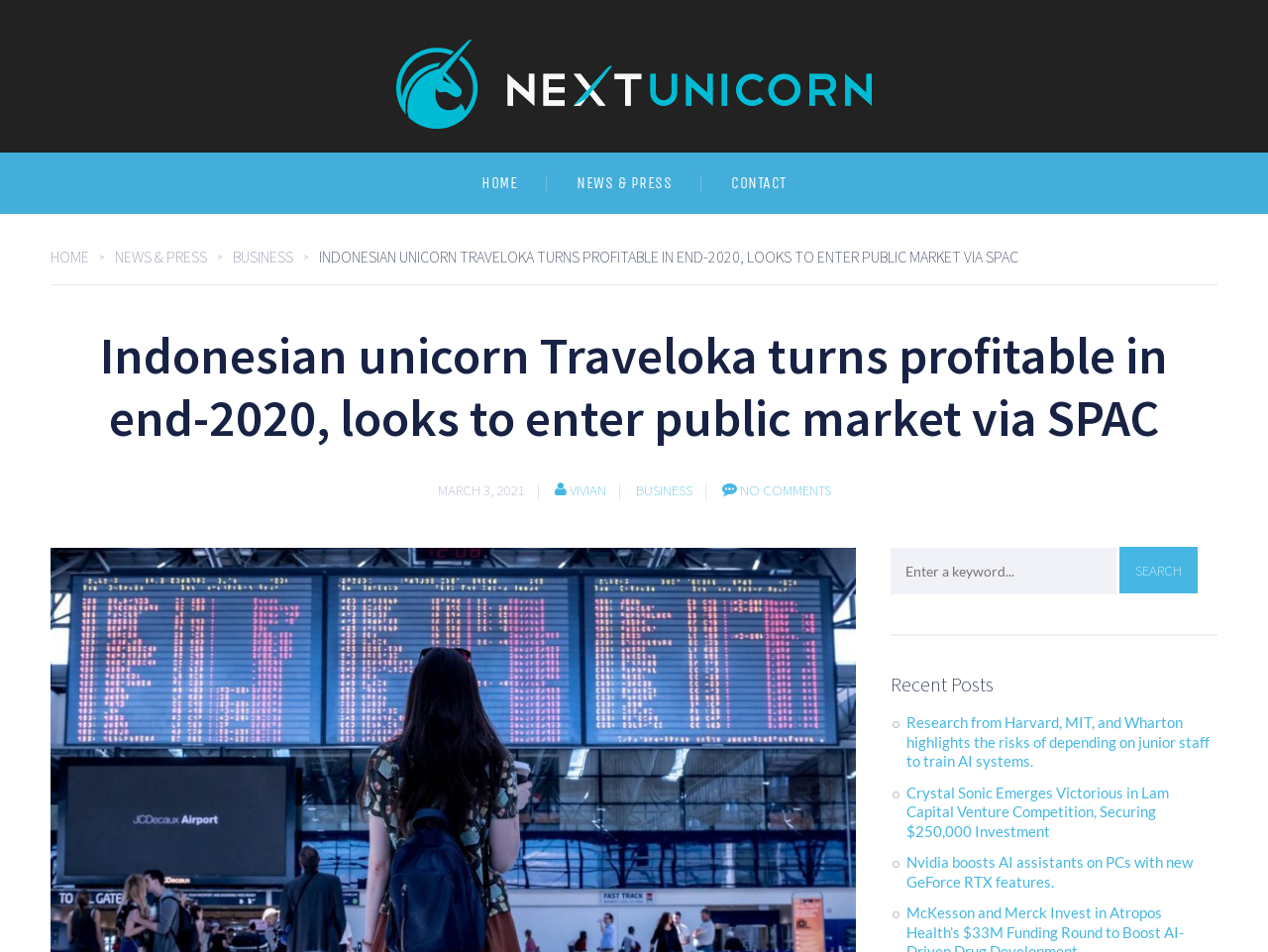Bounding box coordinates should be in the format (top-left x, top-left y, bottom-right x, bottom-right y) and all values should be floating point numbers between 0 and 1. Determine the bounding box coordinate for the UI element described as: News & Press

[0.091, 0.259, 0.184, 0.28]